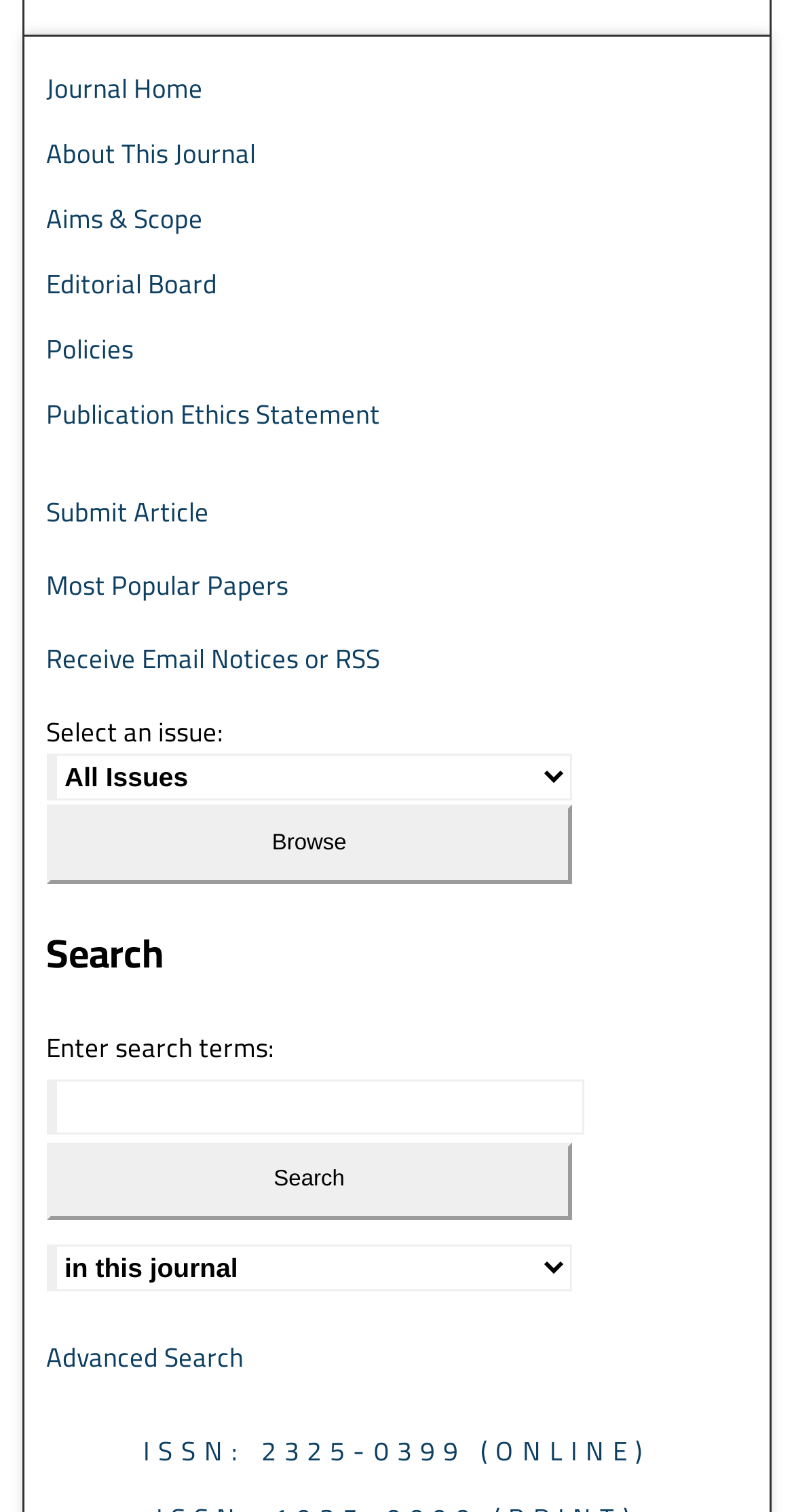Highlight the bounding box coordinates of the element that should be clicked to carry out the following instruction: "Submit an article". The coordinates must be given as four float numbers ranging from 0 to 1, i.e., [left, top, right, bottom].

[0.058, 0.285, 0.942, 0.333]